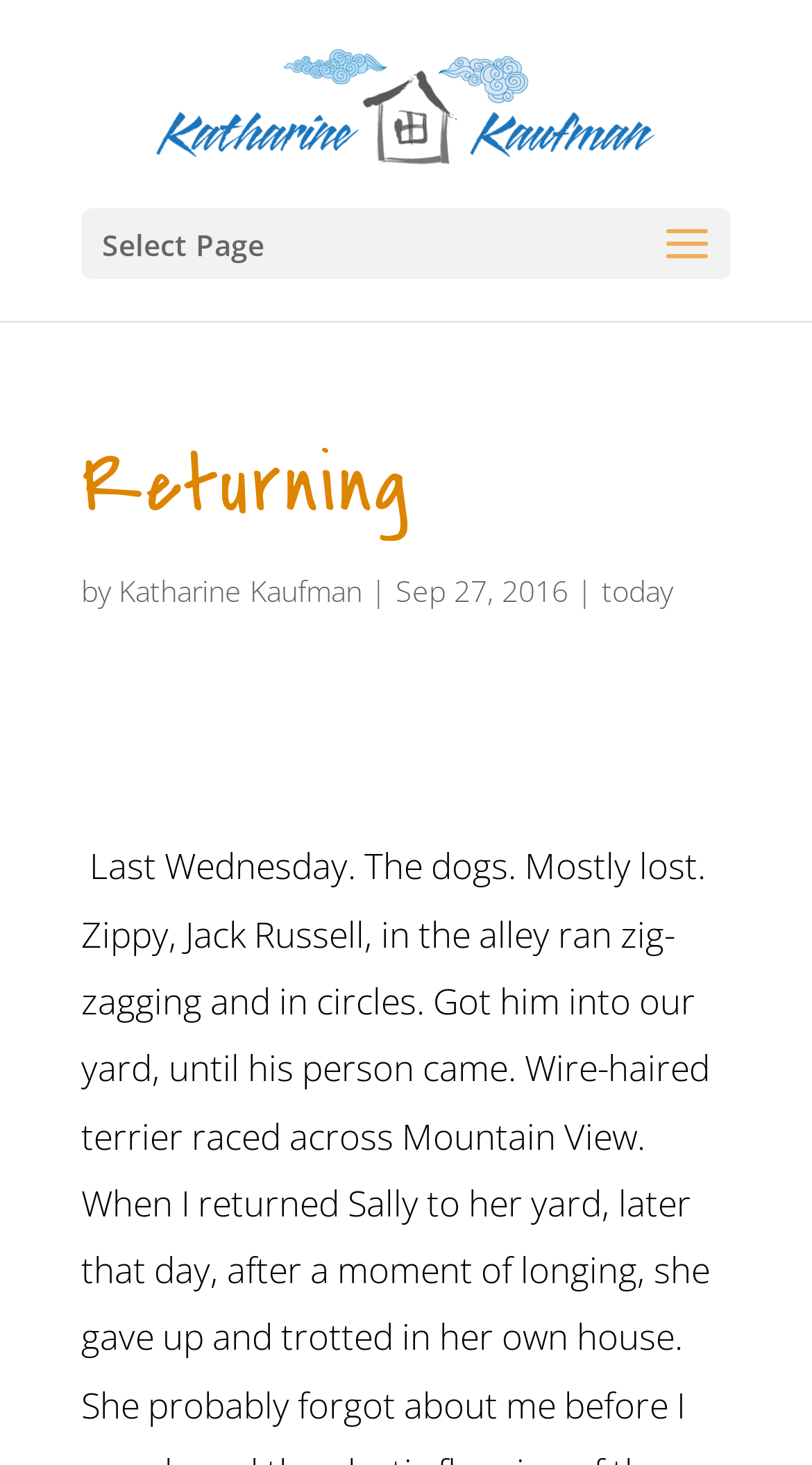Please determine the bounding box of the UI element that matches this description: today. The coordinates should be given as (top-left x, top-left y, bottom-right x, bottom-right y), with all values between 0 and 1.

[0.741, 0.389, 0.828, 0.416]